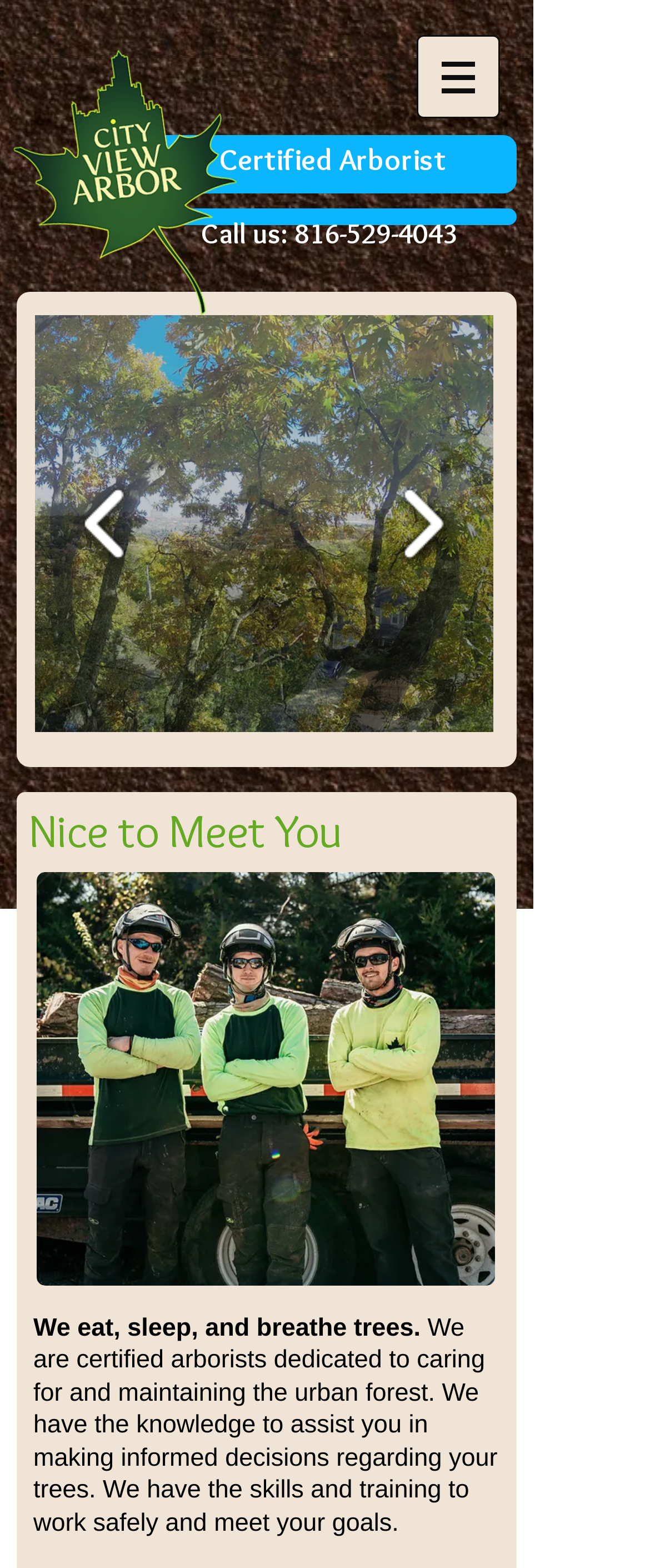Answer the question in a single word or phrase:
What is the company's profession?

Certified Arborist